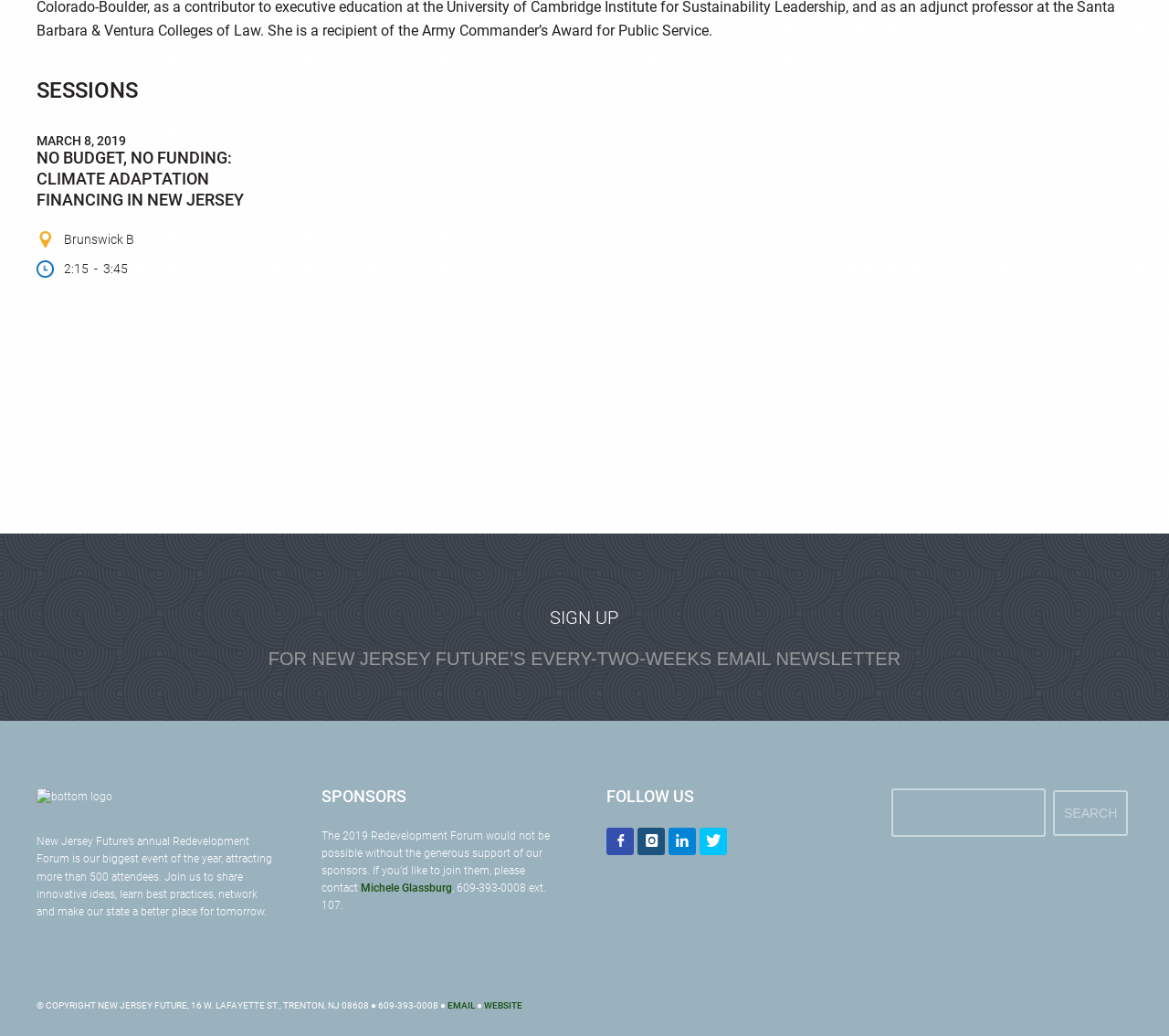Using the element description: "Sign Up", determine the bounding box coordinates. The coordinates should be in the format [left, top, right, bottom], with values between 0 and 1.

[0.471, 0.585, 0.529, 0.606]